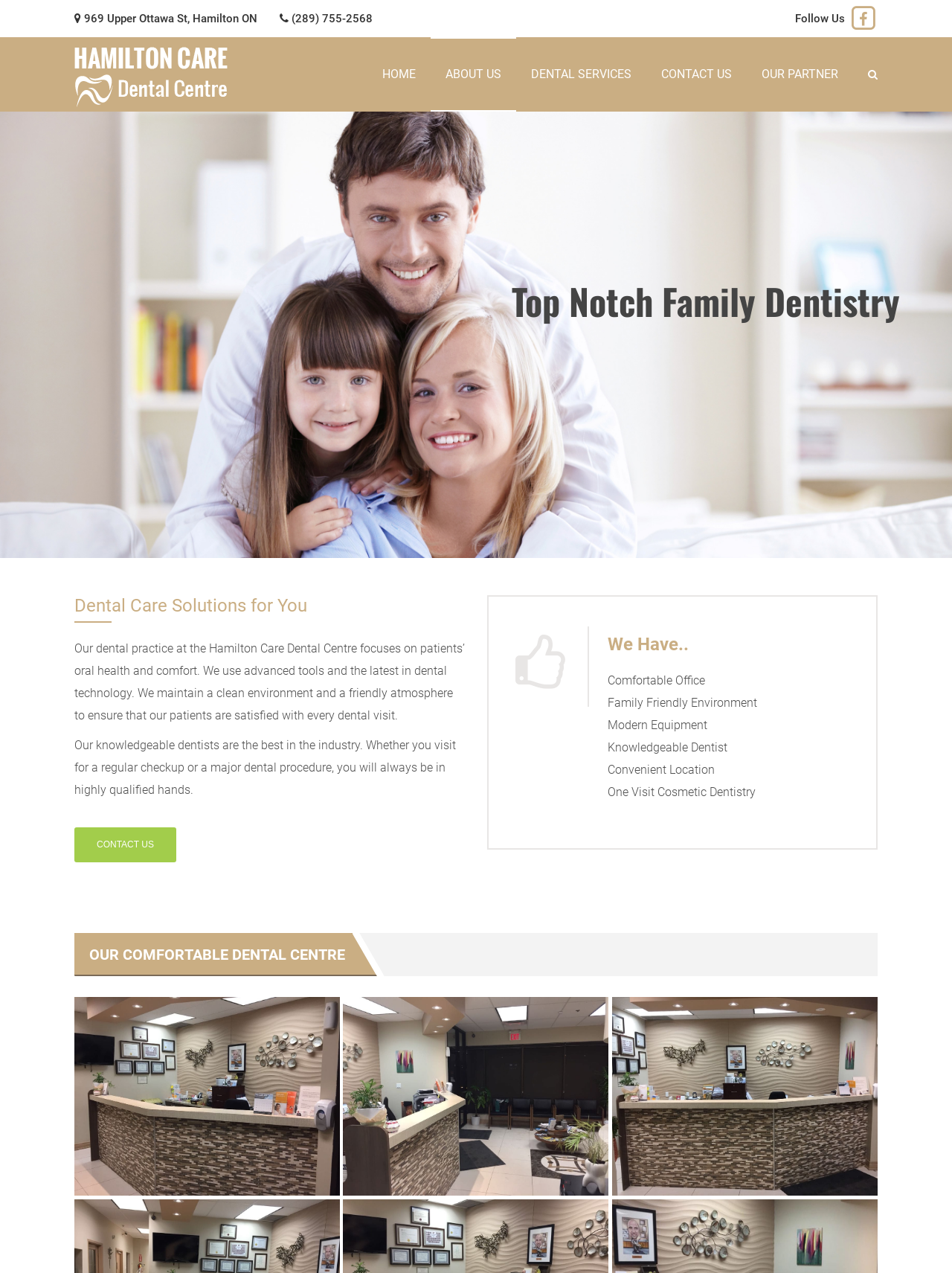Identify the bounding box coordinates necessary to click and complete the given instruction: "Follow the Facebook link".

[0.891, 0.009, 0.922, 0.02]